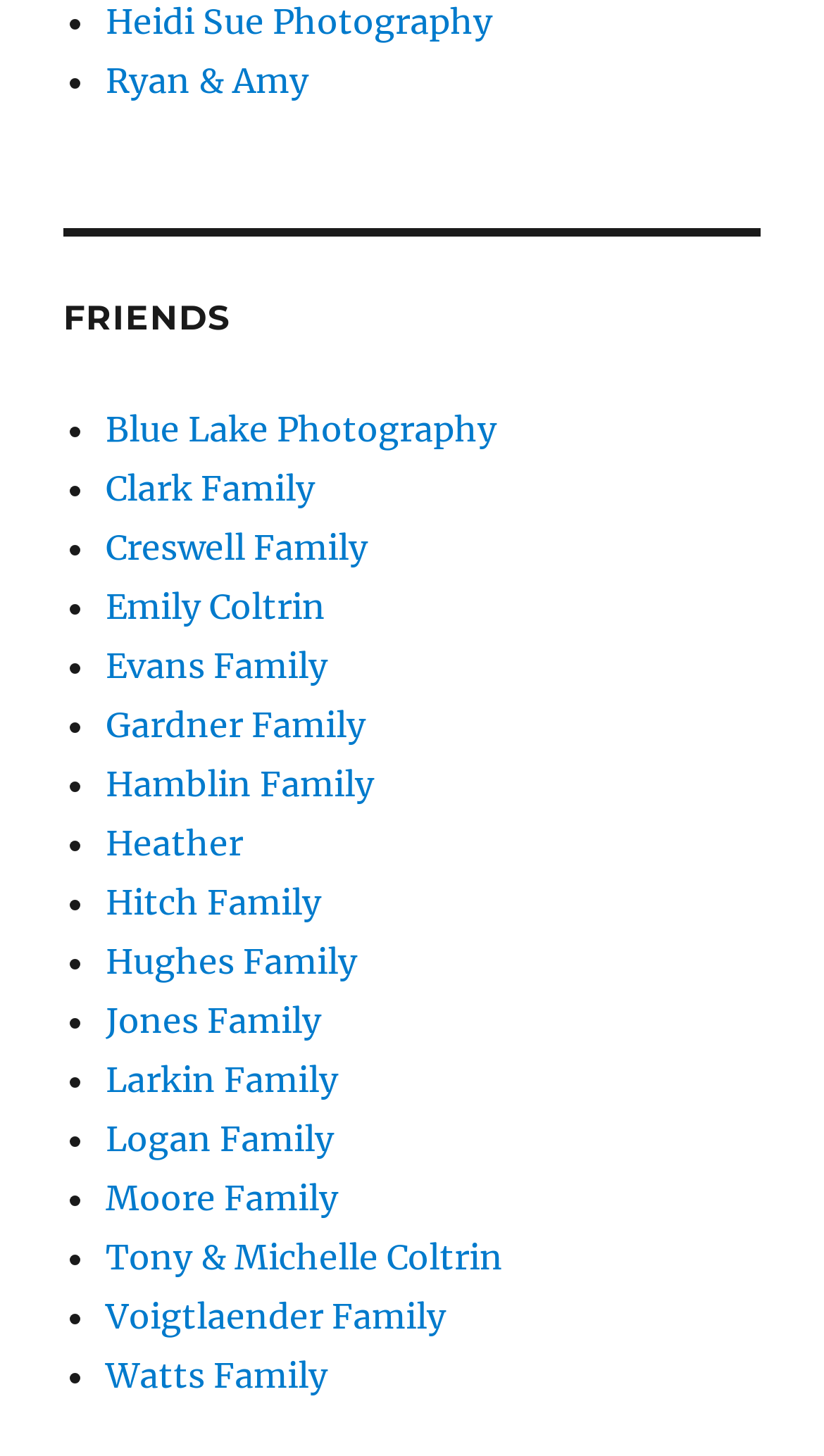Please specify the bounding box coordinates of the clickable region to carry out the following instruction: "explore Voigtlaender Family". The coordinates should be four float numbers between 0 and 1, in the format [left, top, right, bottom].

[0.128, 0.889, 0.541, 0.918]